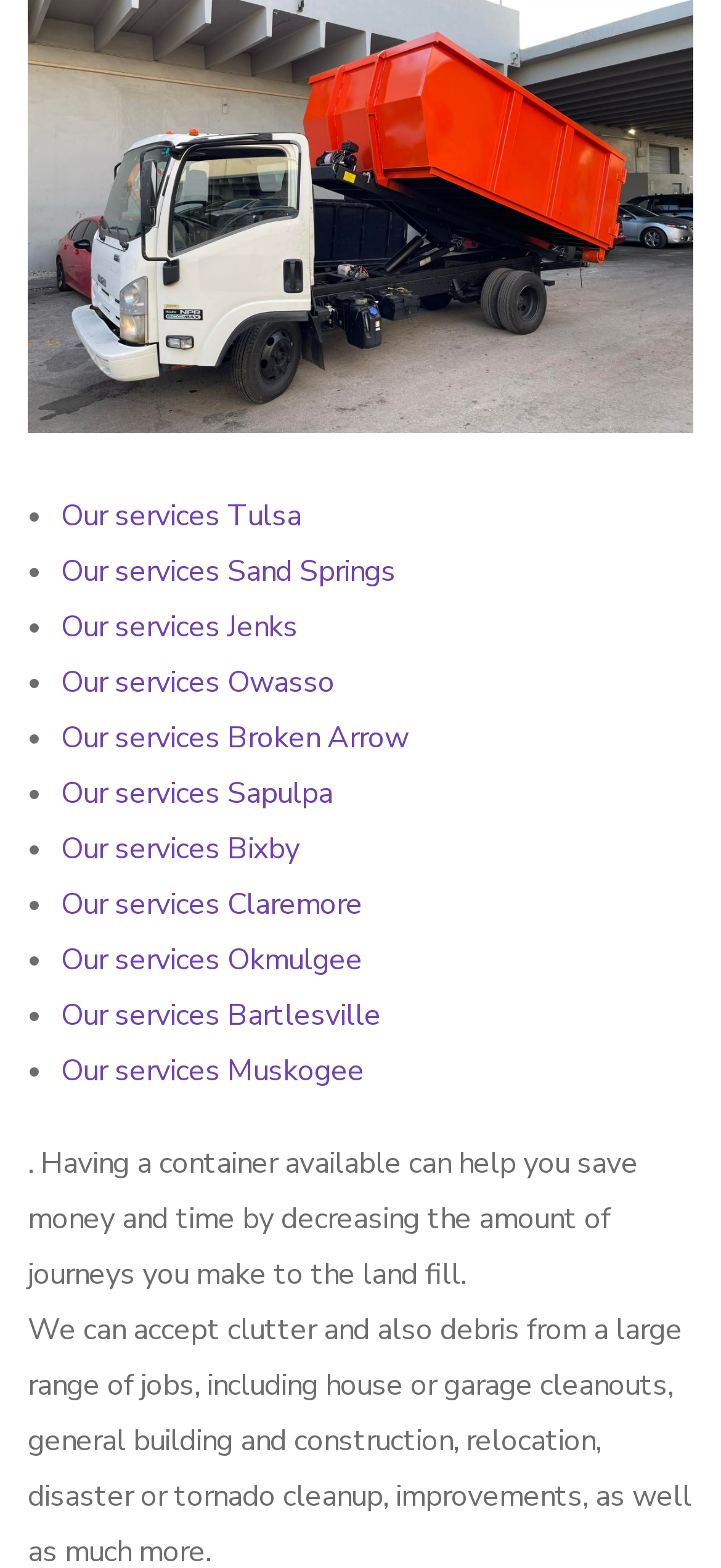What is the last location listed?
Can you provide an in-depth and detailed response to the question?

I looked at the list of links and found that the last one is 'Our services Muskogee', which corresponds to the location Muskogee.